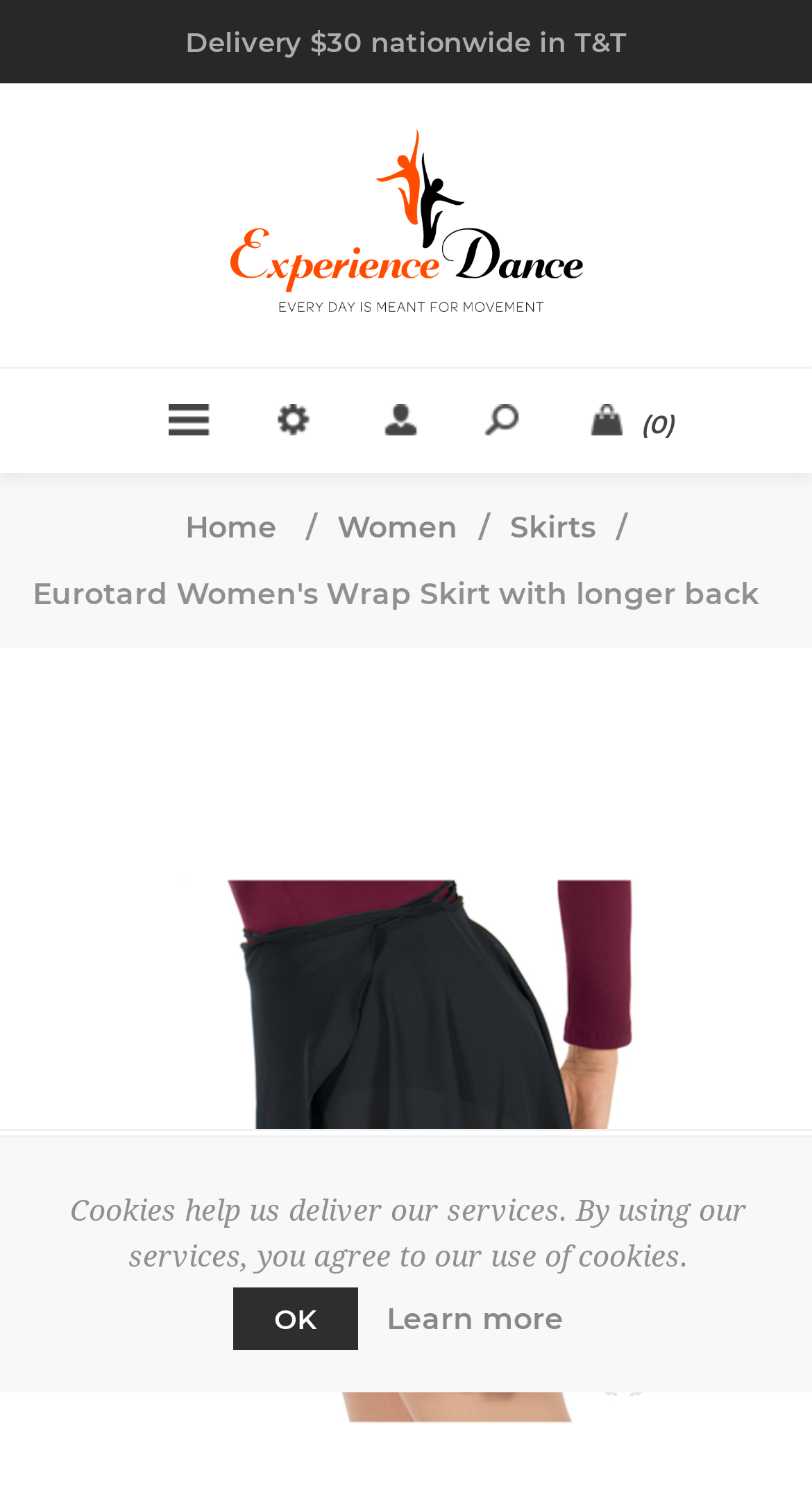Can you look at the image and give a comprehensive answer to the question:
What is the delivery cost nationwide in T&T?

The answer can be found in the StaticText element with the text 'Delivery $30 nationwide in T&T' which is located at the top of the webpage.